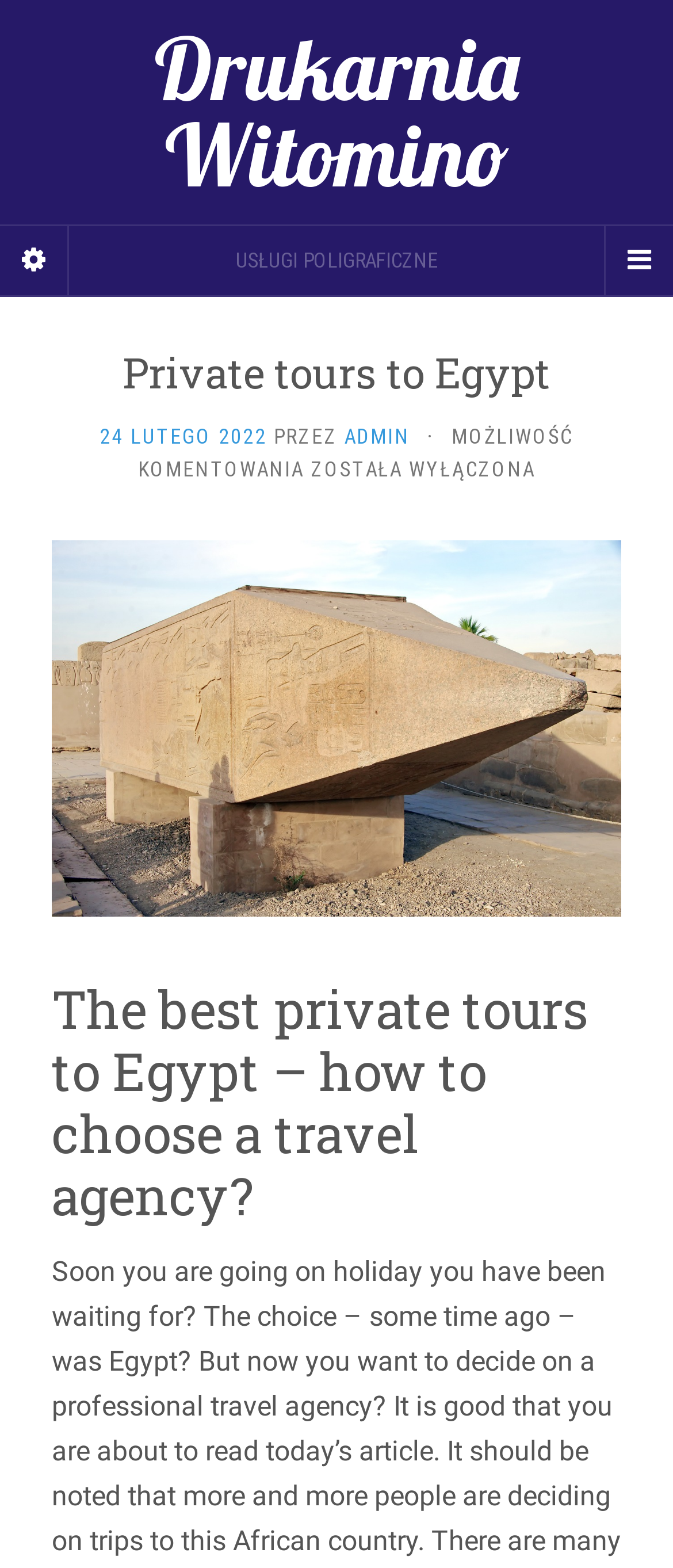Carefully examine the image and provide an in-depth answer to the question: What is the date of the latest article?

The date of the latest article can be found in the navigation menu, where it says '24 LUTEGO 2022' in a link element. This is likely the date of the latest article because it is displayed in a format that suggests a date.